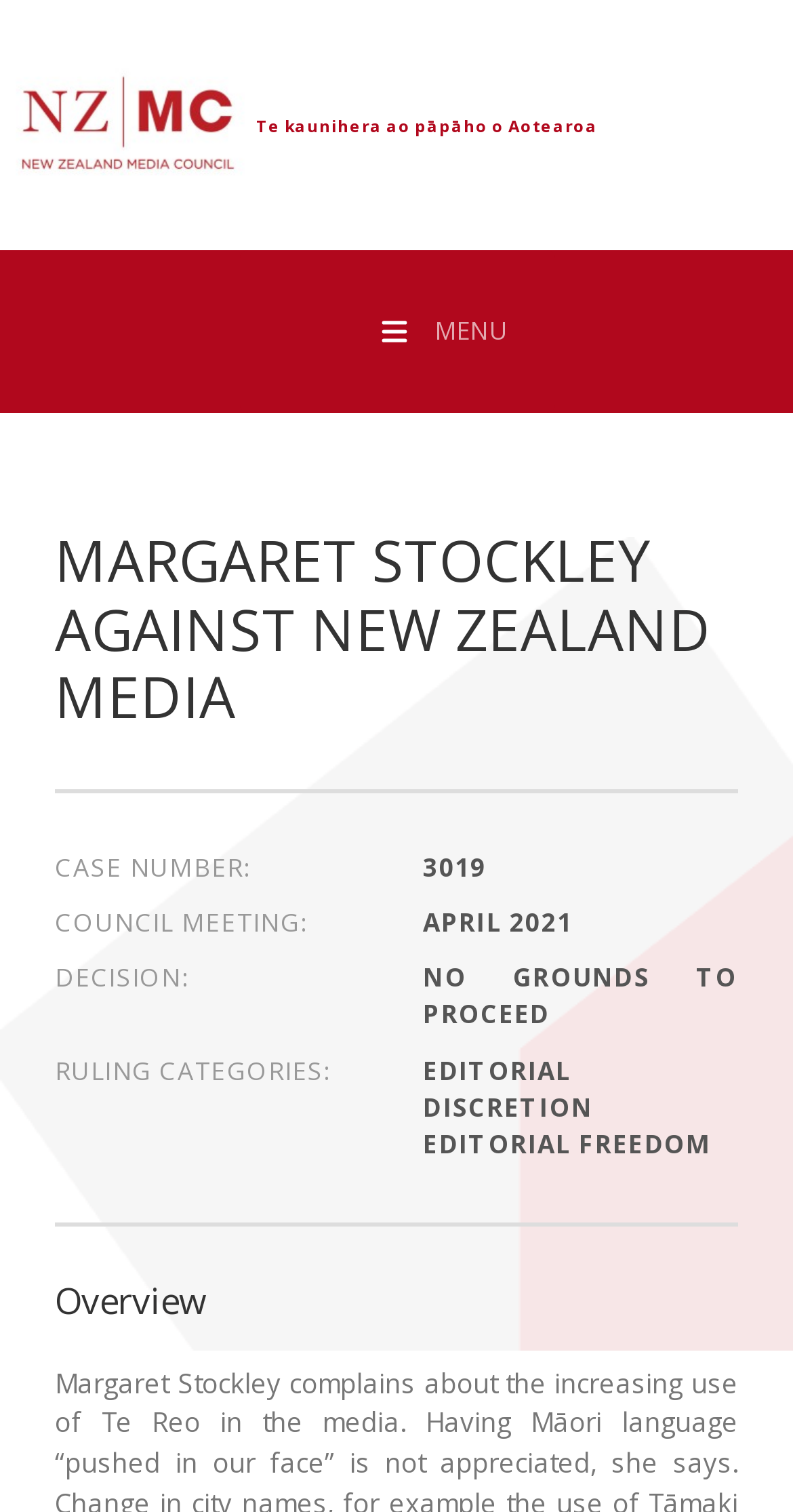Identify the bounding box coordinates for the UI element described as follows: "Menu". Ensure the coordinates are four float numbers between 0 and 1, formatted as [left, top, right, bottom].

[0.0, 0.165, 1.0, 0.273]